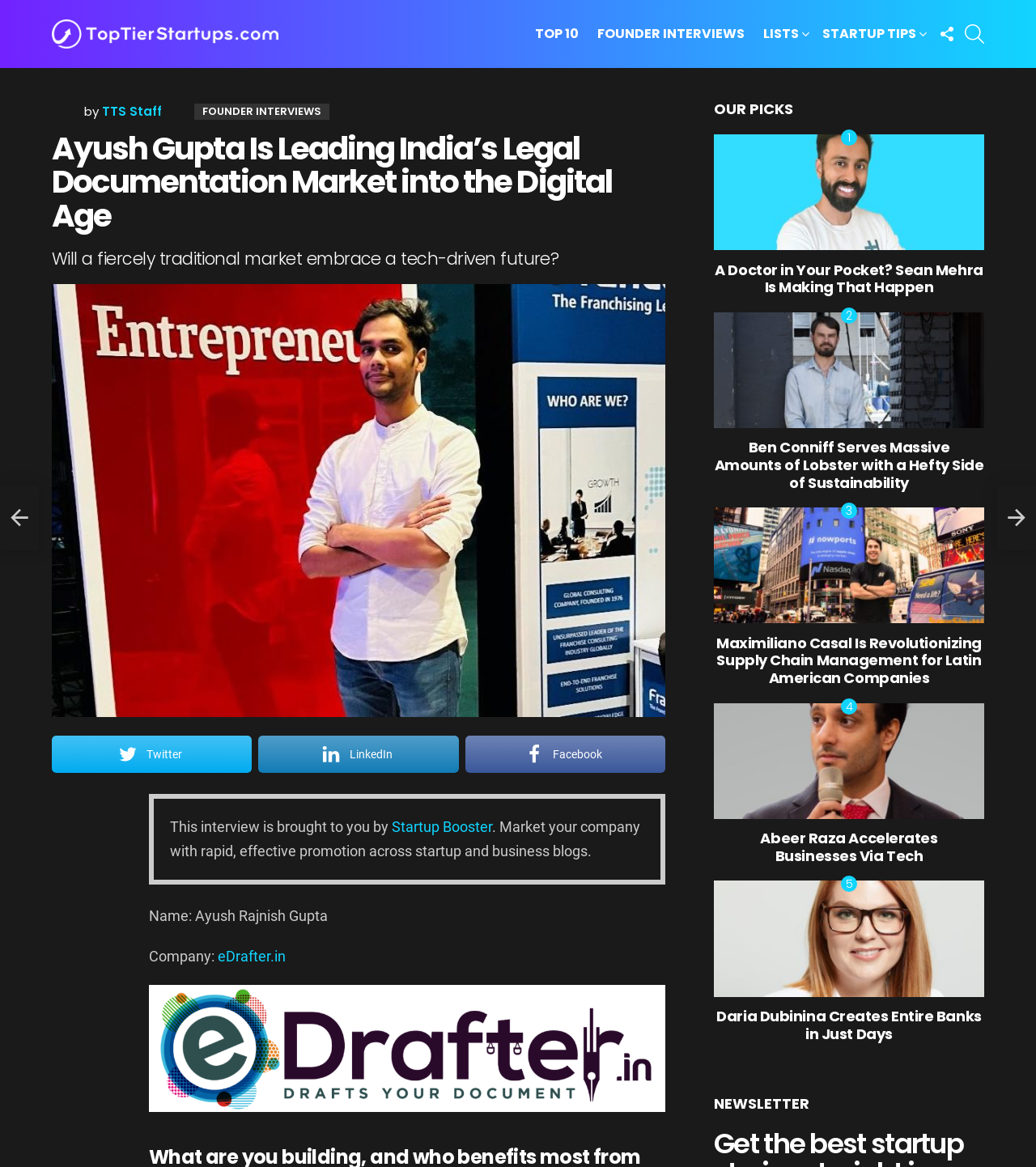Locate the bounding box coordinates of the item that should be clicked to fulfill the instruction: "Follow on Facebook".

[0.906, 0.058, 0.944, 0.067]